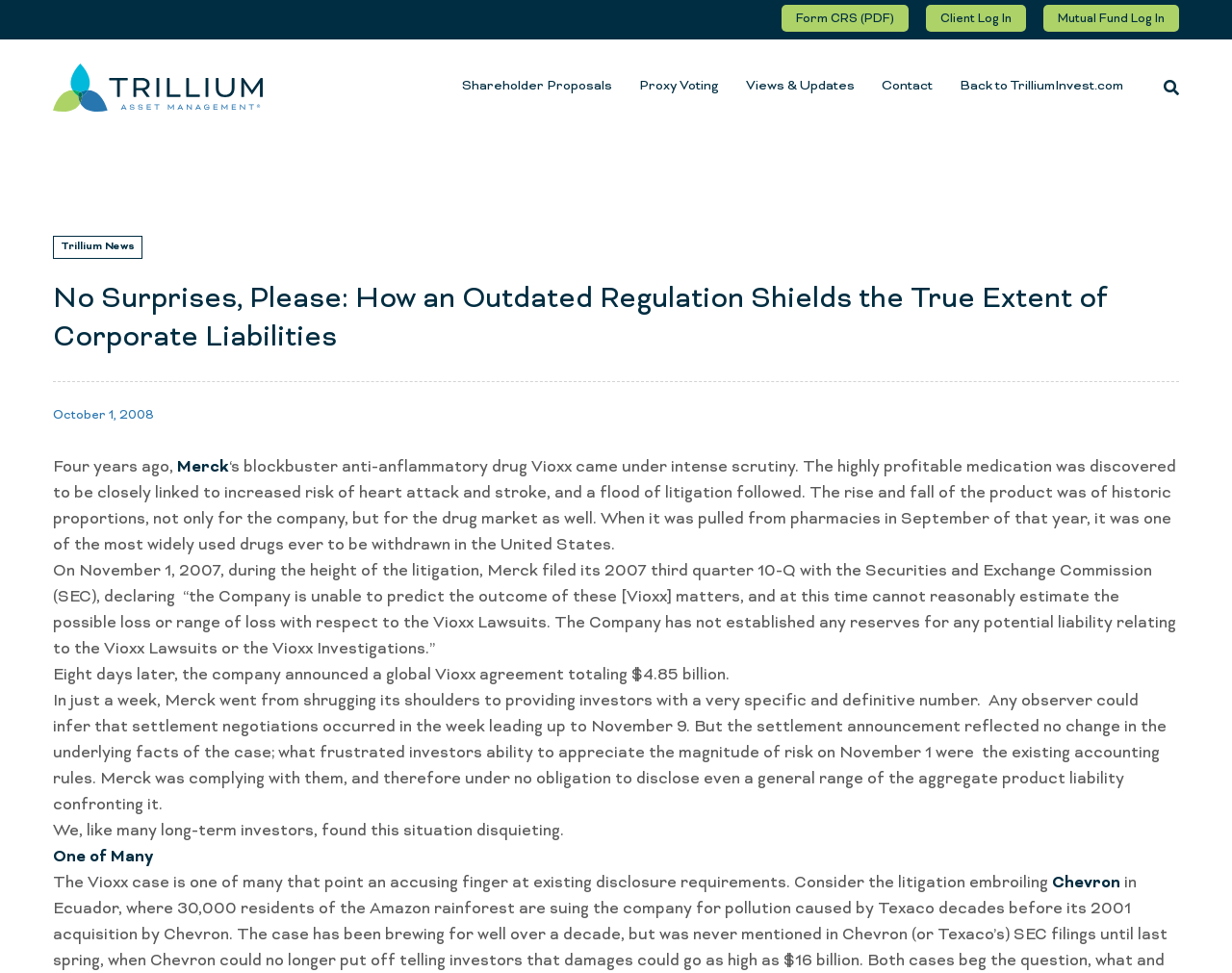Determine the bounding box of the UI element mentioned here: "Mutual Fund Log In". The coordinates must be in the format [left, top, right, bottom] with values ranging from 0 to 1.

[0.847, 0.005, 0.957, 0.033]